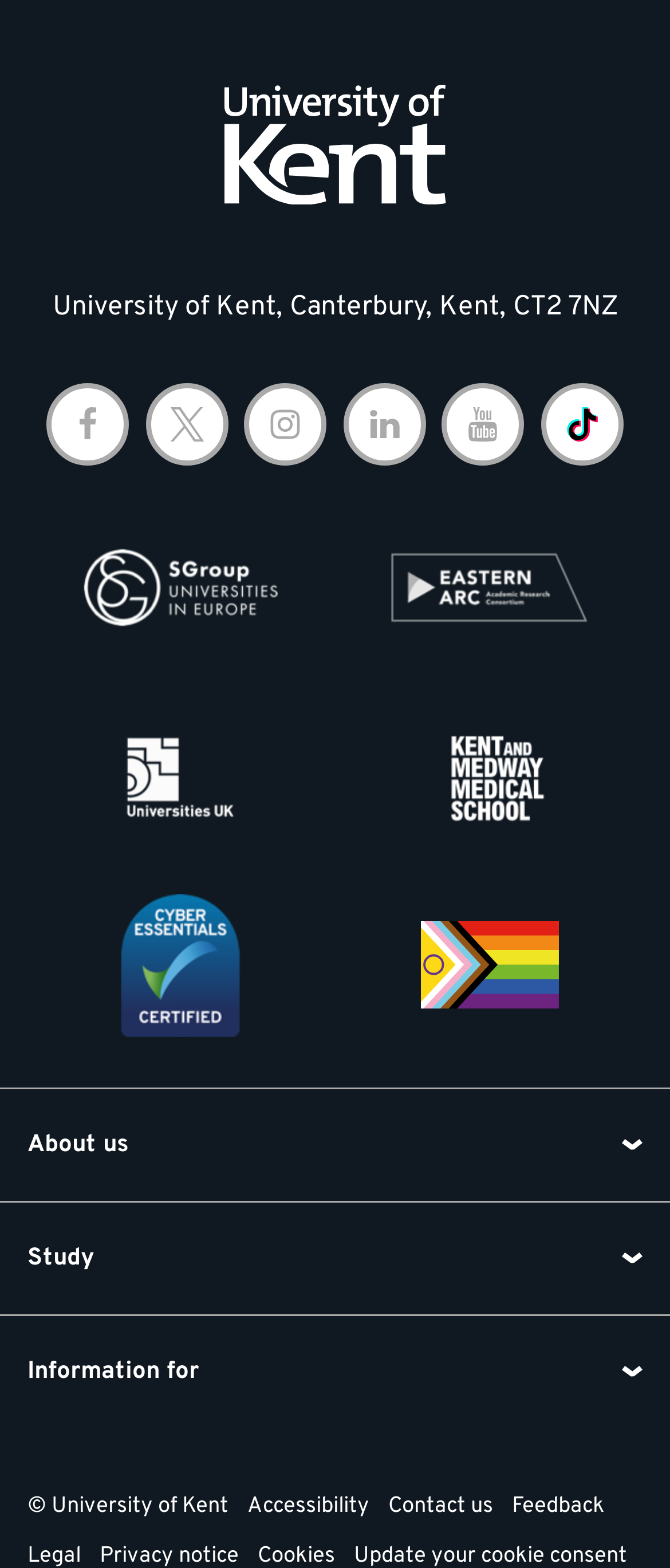Please give a short response to the question using one word or a phrase:
How many social media links are available?

5